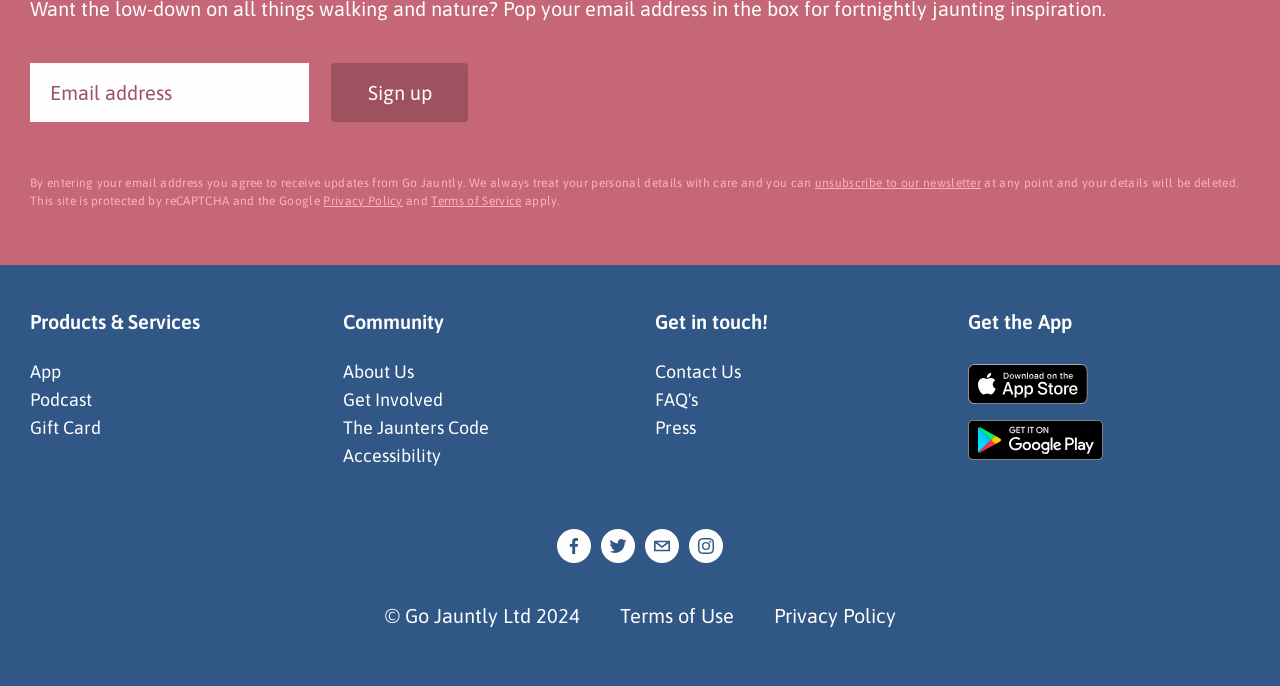What is the name of the company that owns this website?
Based on the image content, provide your answer in one word or a short phrase.

Go Jauntly Ltd